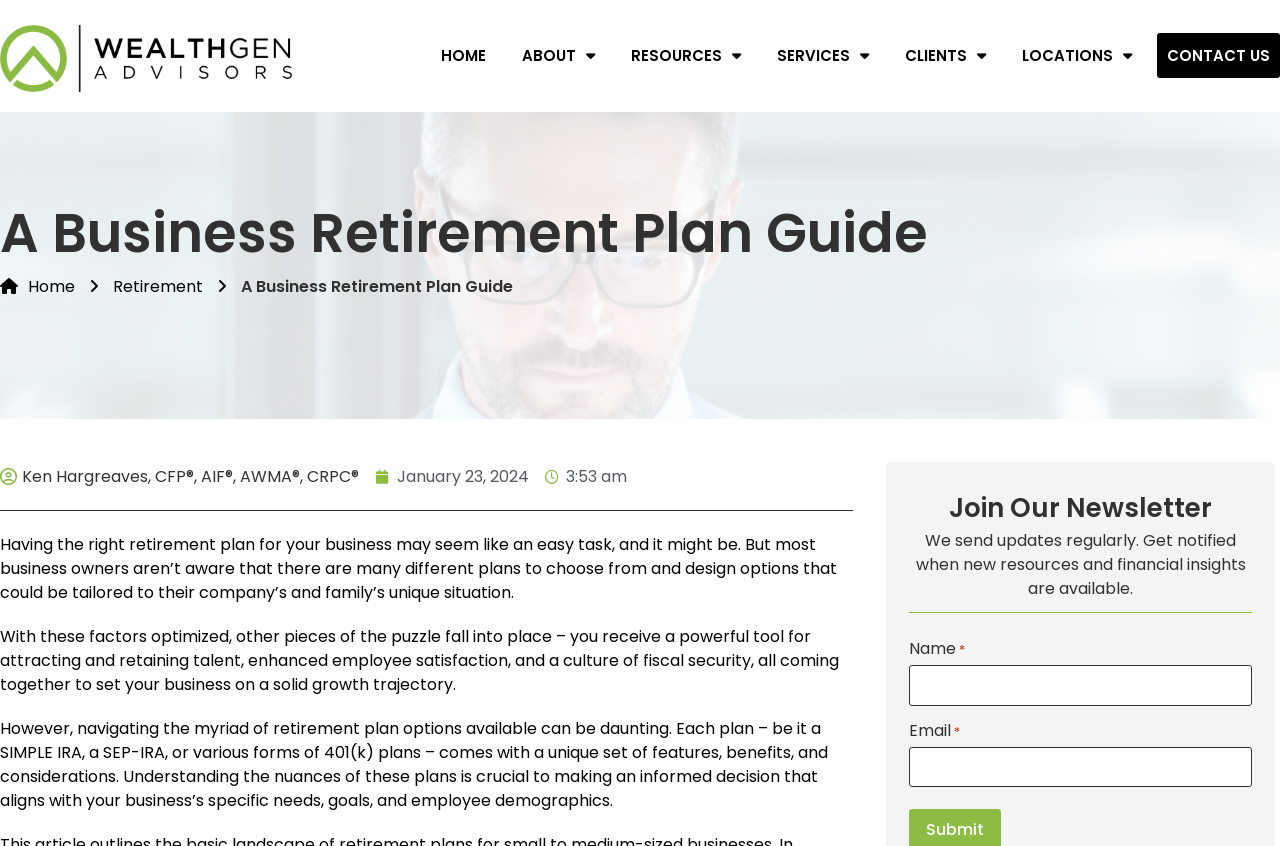Determine the bounding box coordinates of the target area to click to execute the following instruction: "Go to the HOME page."

[0.33, 0.039, 0.394, 0.093]